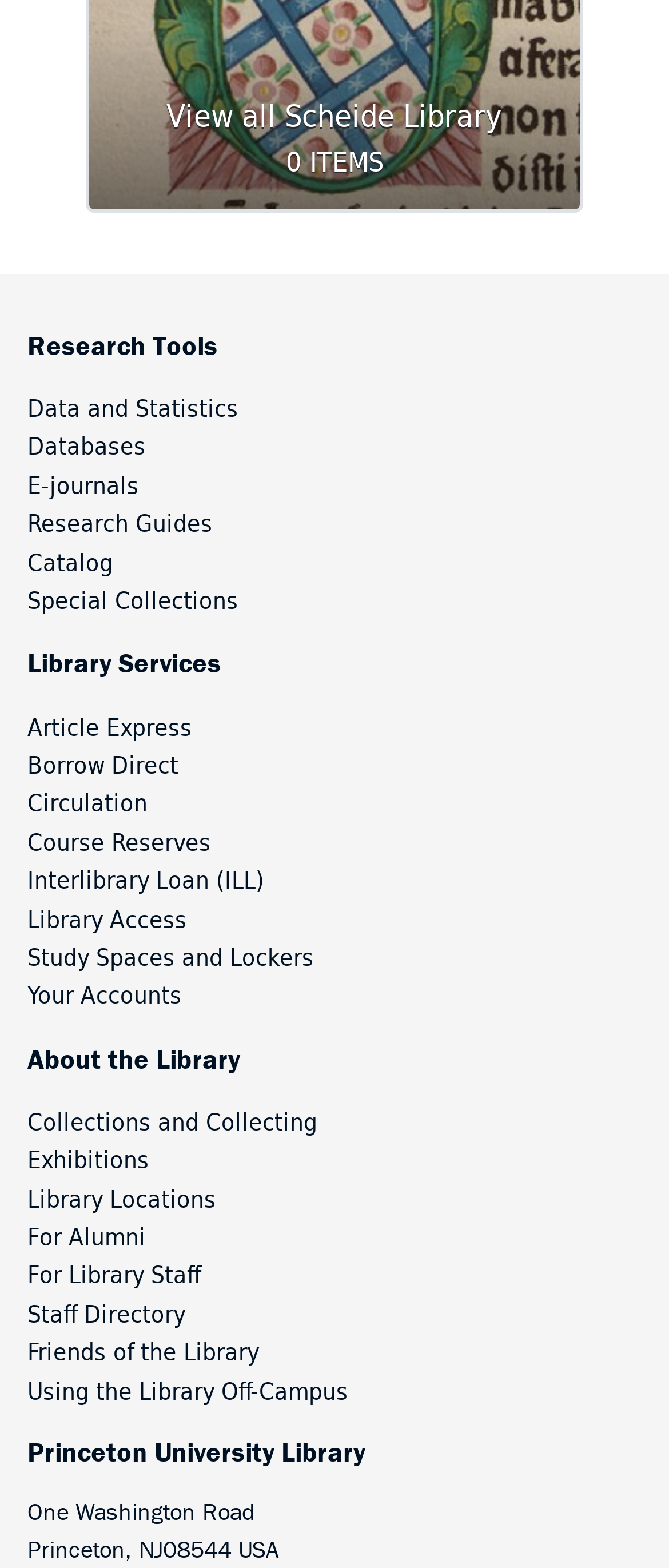What is the purpose of the 'Course Reserves' link?
Please ensure your answer is as detailed and informative as possible.

By analyzing the context of the 'Course Reserves' link, I can infer that its purpose is to provide access to course materials reserved by instructors for their students. This link is located under the 'Library Services' category, which suggests that it is a service provided by the library to support teaching and learning.